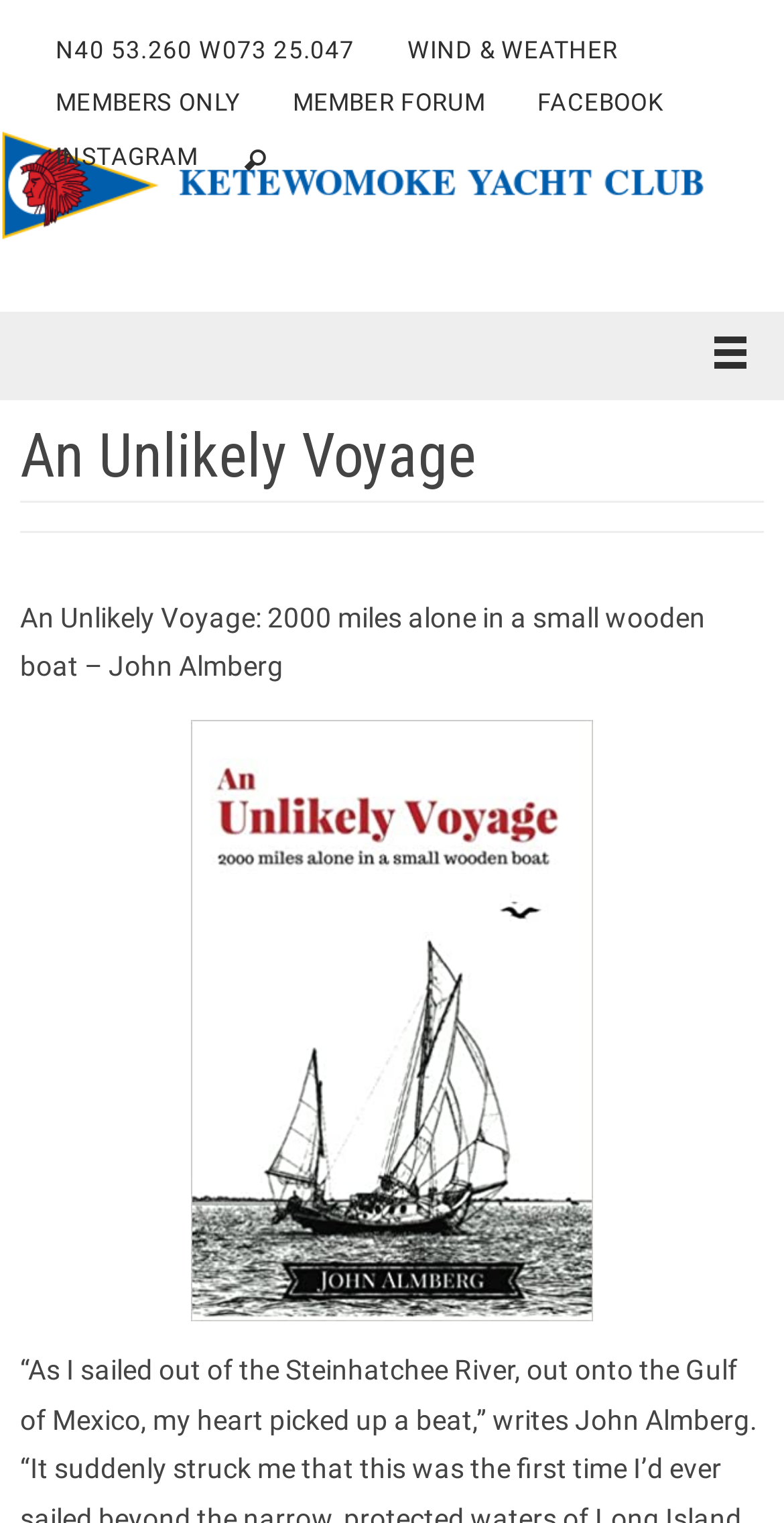How many social media links are present?
Based on the image, please offer an in-depth response to the question.

I counted the number of social media links by looking at the links with the text 'FACEBOOK' and 'INSTAGRAM' which are located at the top of the page.